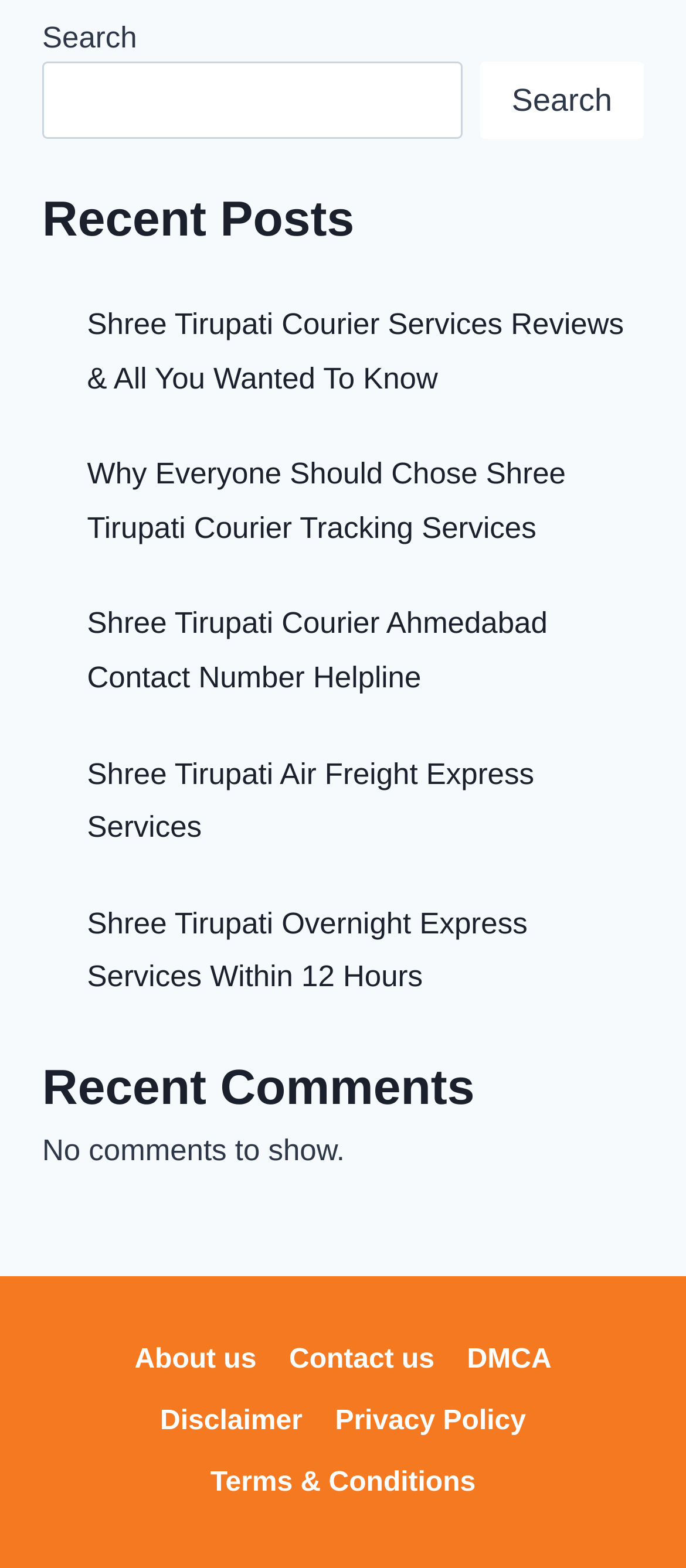Determine the bounding box coordinates of the clickable element to complete this instruction: "Search for something". Provide the coordinates in the format of four float numbers between 0 and 1, [left, top, right, bottom].

[0.062, 0.04, 0.674, 0.088]